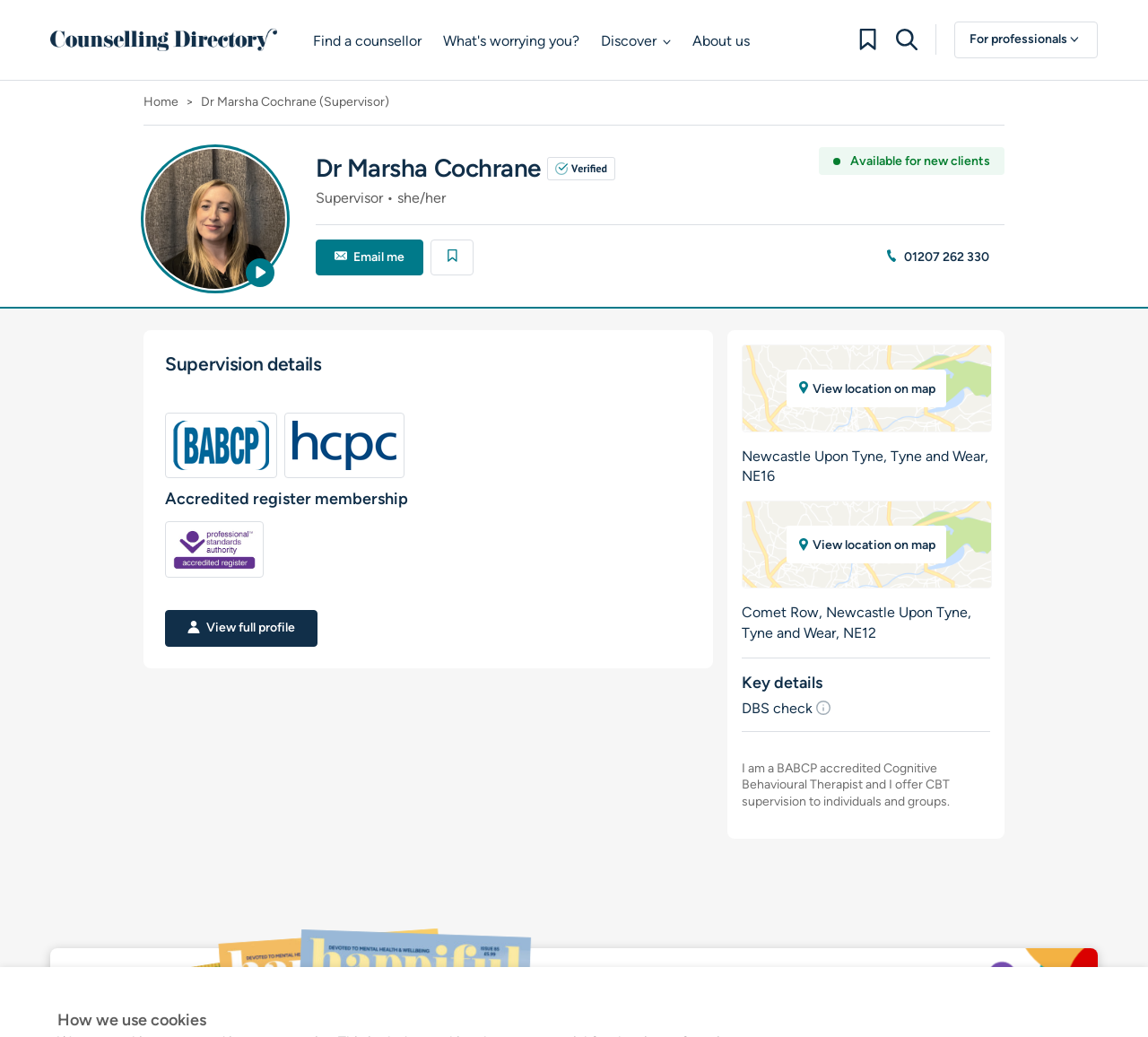Give a one-word or one-phrase response to the question: 
What is Dr Marsha Cochrane's accreditation?

BABCP